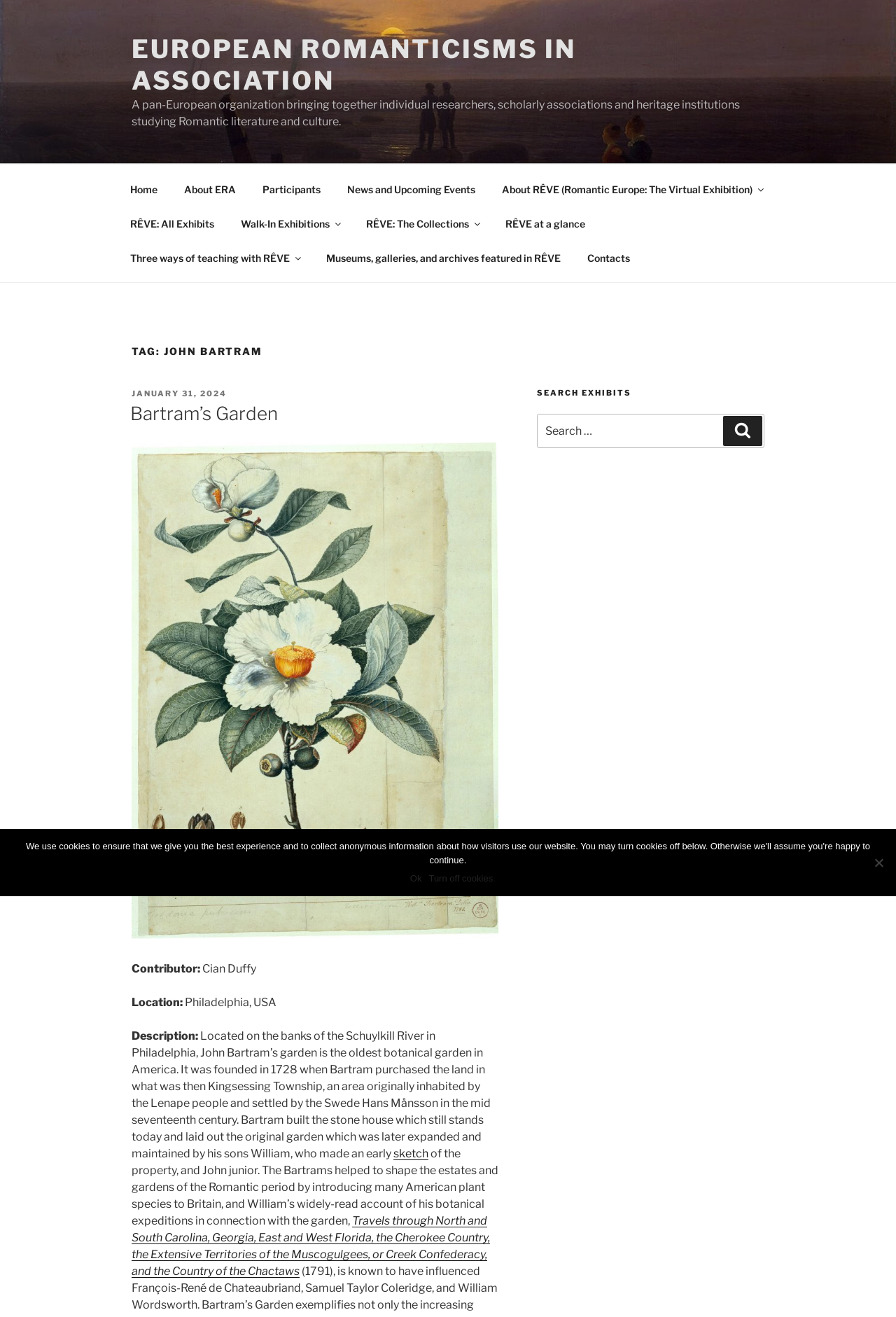Identify the bounding box coordinates for the UI element mentioned here: "January 31, 2024January 31, 2024". Provide the coordinates as four float values between 0 and 1, i.e., [left, top, right, bottom].

[0.147, 0.295, 0.253, 0.303]